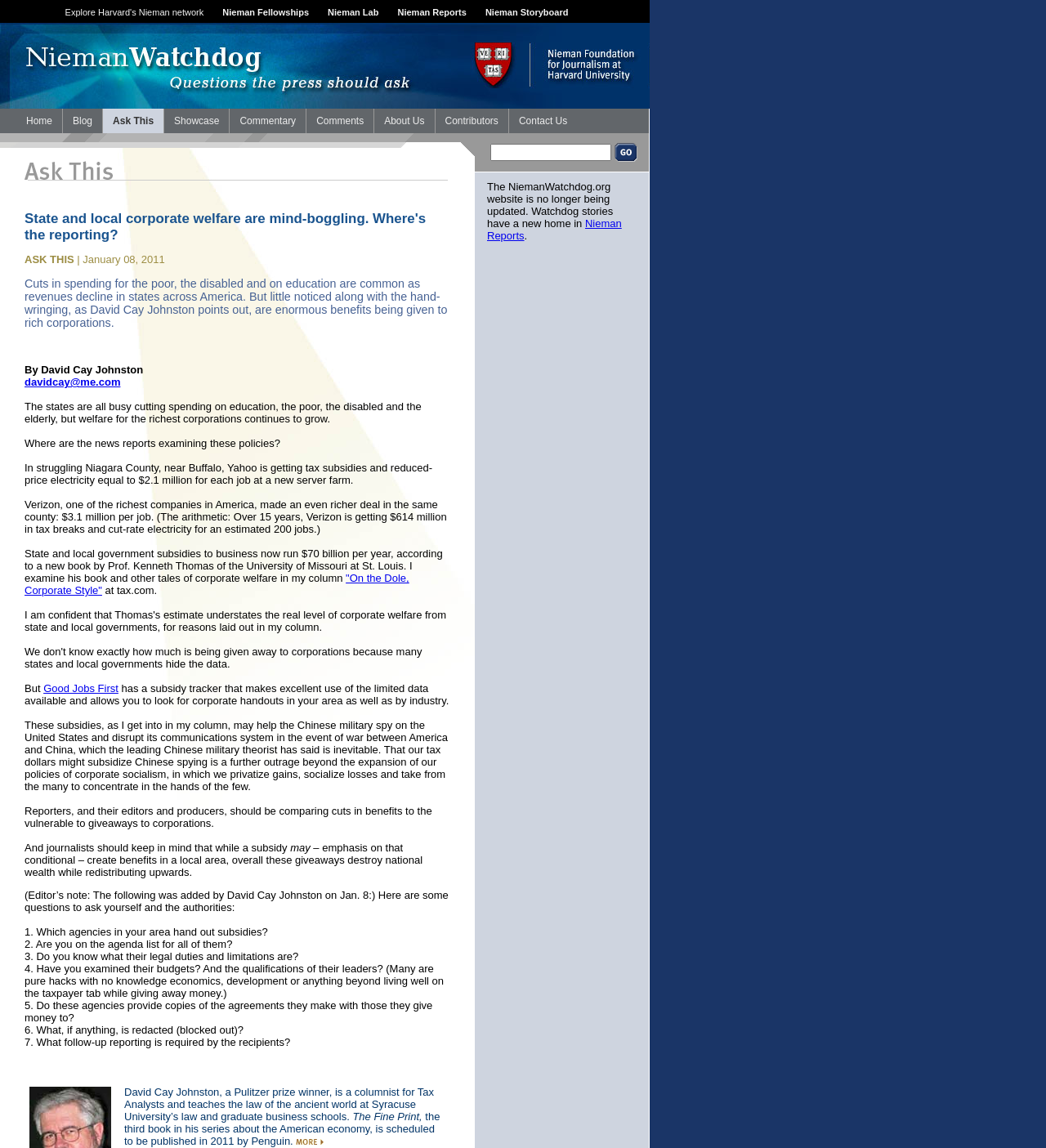Indicate the bounding box coordinates of the element that must be clicked to execute the instruction: "Click the 'Nieman Reports' link". The coordinates should be given as four float numbers between 0 and 1, i.e., [left, top, right, bottom].

[0.466, 0.189, 0.594, 0.211]